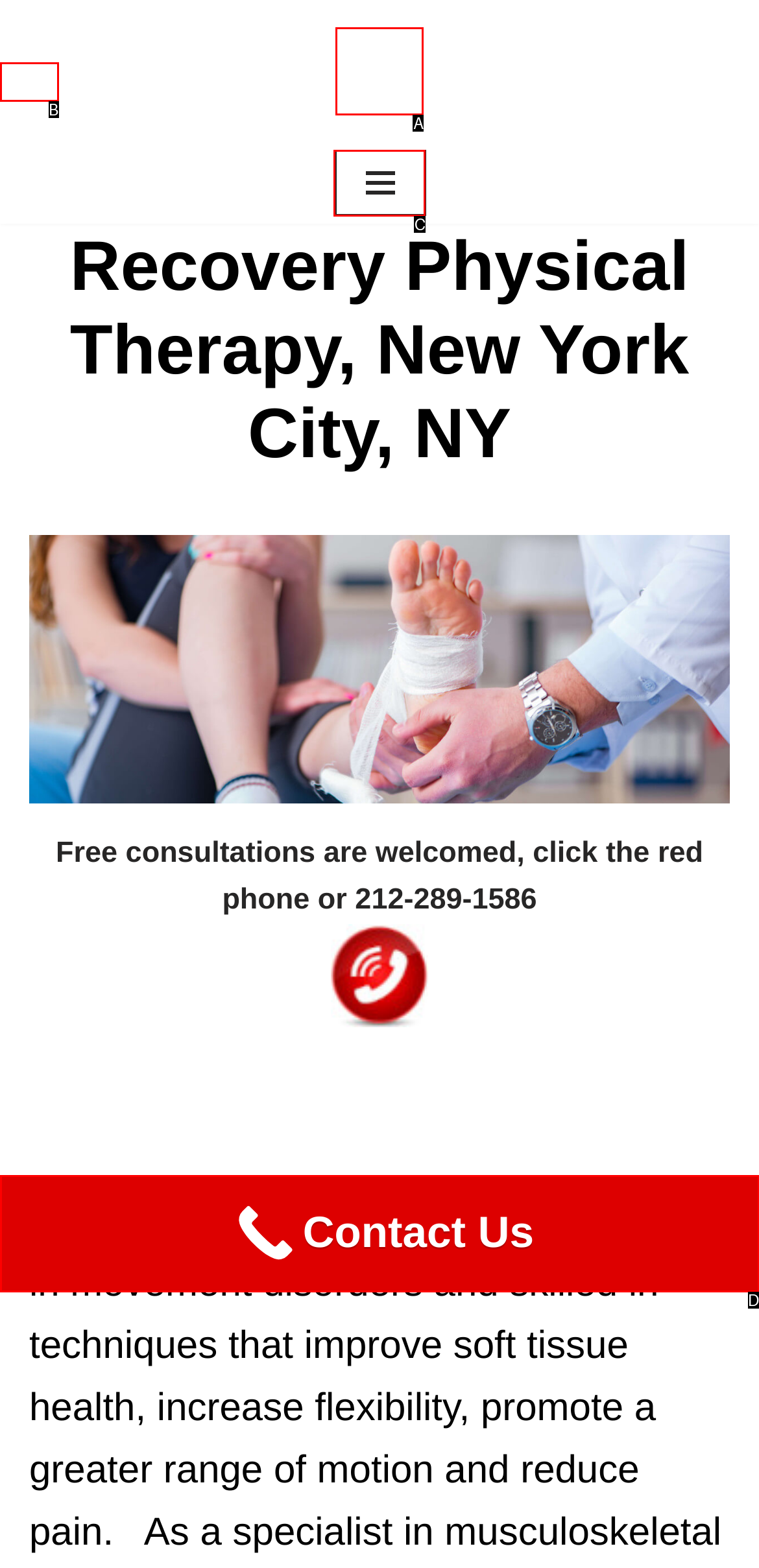Identify the letter of the UI element that corresponds to: Contact Us
Respond with the letter of the option directly.

D